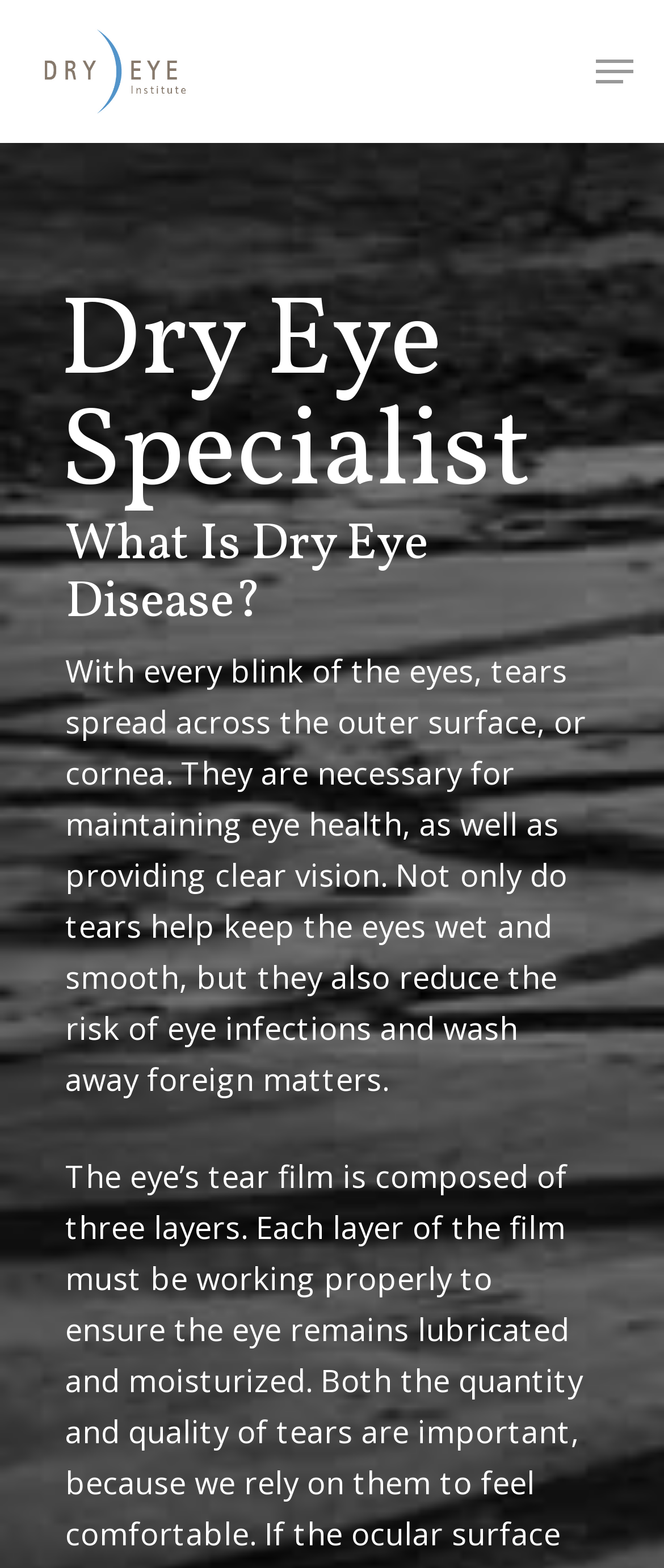Describe all the significant parts and information present on the webpage.

The webpage is about dry eye disease and its treatment, with a focus on finding relief from a dry eye specialist. At the top left, there is a search bar with a textbox labeled "Search" and a hint to "Hit enter to search or ESC to close". 

To the right of the search bar, there is a link to the "Dry Eye Institute" accompanied by an image with the same name. Below this, there is a navigation menu that can be expanded.

The main content of the page is divided into sections. The first section has a heading "Dry Eye Specialist" and takes up most of the top half of the page. The second section has a heading "What Is Dry Eye Disease?" and provides a detailed description of the importance of tears for eye health and clear vision.

Below these sections, there are three links aligned horizontally: "Financing", "Blog", and "Contact Us". These links are positioned near the bottom of the page, with "Financing" on the left and "Contact Us" on the right.